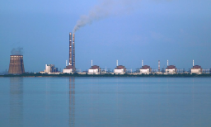Describe every aspect of the image in depth.

The image depicts the Zaporizhzhya nuclear power plant, which has been a focal point of significant geopolitical tension. In the backdrop, the plant's various reactor buildings can be observed, accompanied by a cooling tower that emits a plume of steam into the sky. This industrial complex is crucial, as recent reports indicate plans by Russian authorities to restart operations at this facility despite ongoing military conflict in the region. Concerns surrounding safety and the potential for a nuclear incident are paramount, given the current circumstances. This image captures the plant's operational structures against a calm backdrop, symbolizing the striking contrast between energy production and the precarious situation it finds itself in amidst the war in Ukraine.